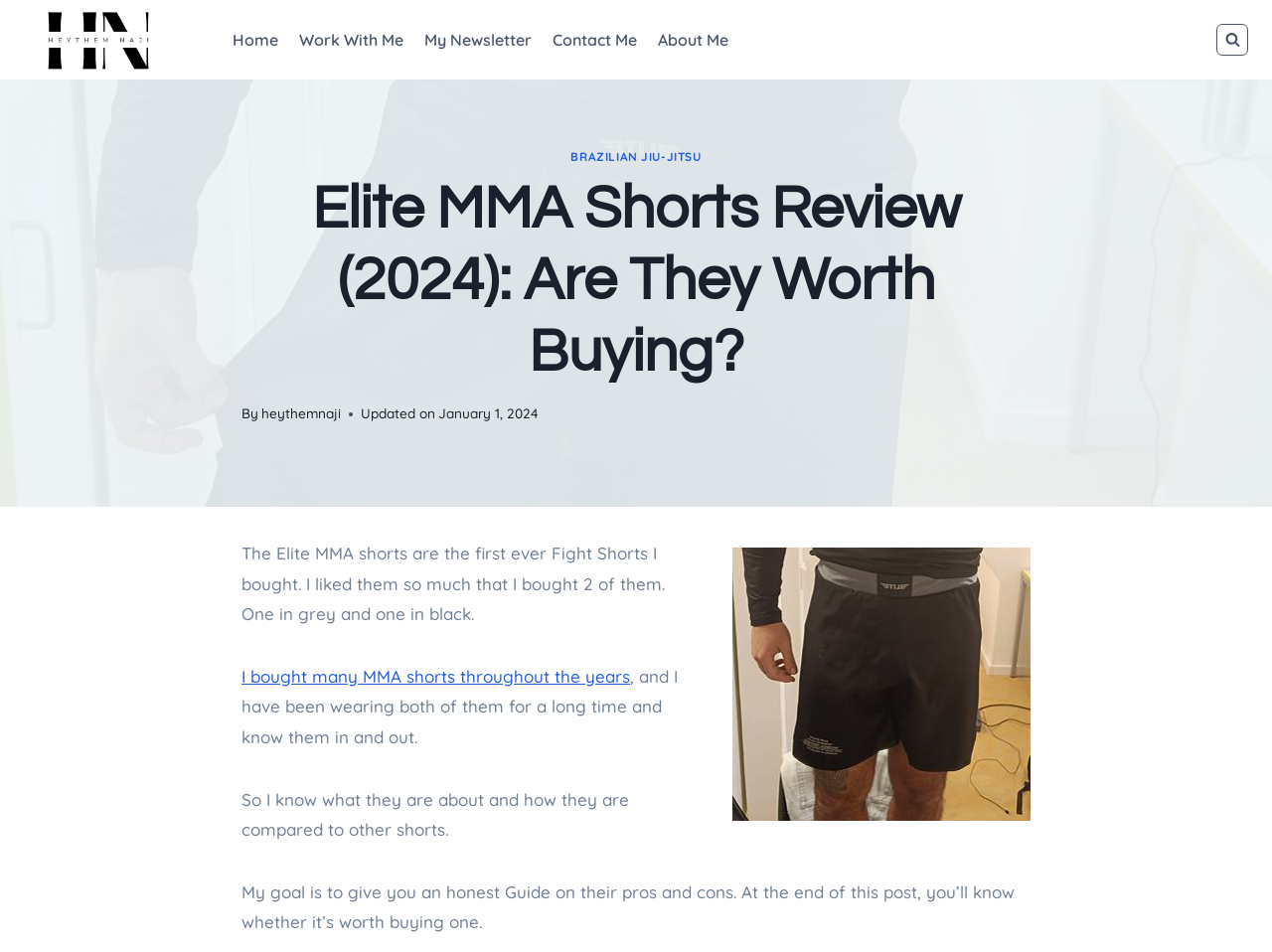Please identify the bounding box coordinates of the clickable area that will allow you to execute the instruction: "Read about Brazilian JIU-JITSU".

[0.449, 0.157, 0.551, 0.173]